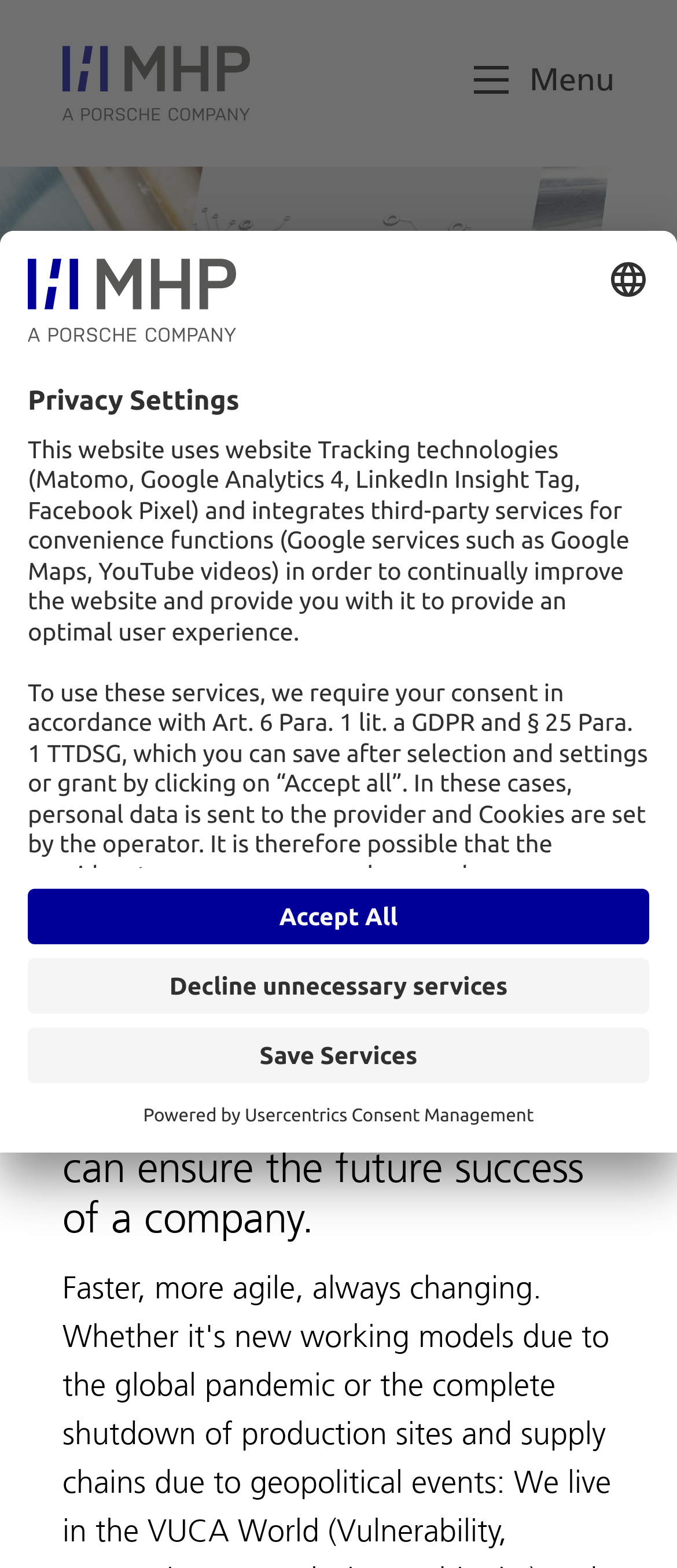What is the company name?
Make sure to answer the question with a detailed and comprehensive explanation.

The company name can be found in the logo link at the top left corner of the webpage, which is 'MHP – A Porsche Company'.